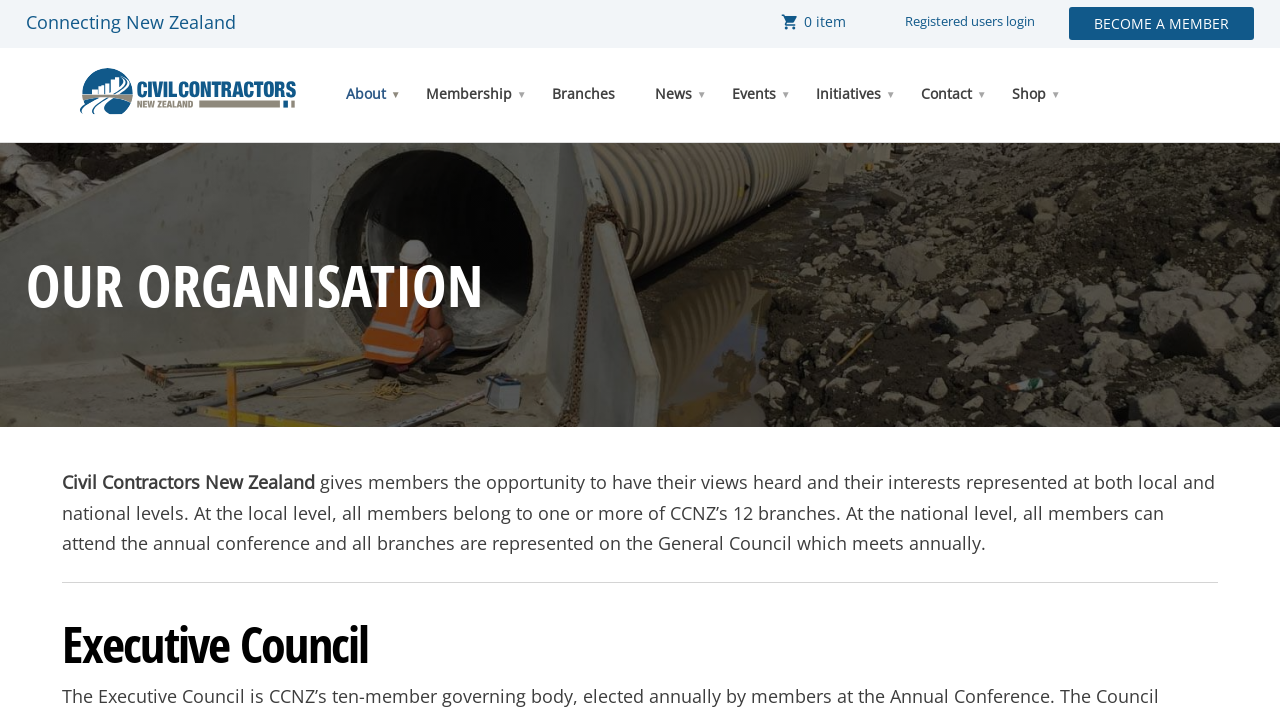Give a one-word or one-phrase response to the question: 
What is the function of the 'Login' button?

To log in to the website